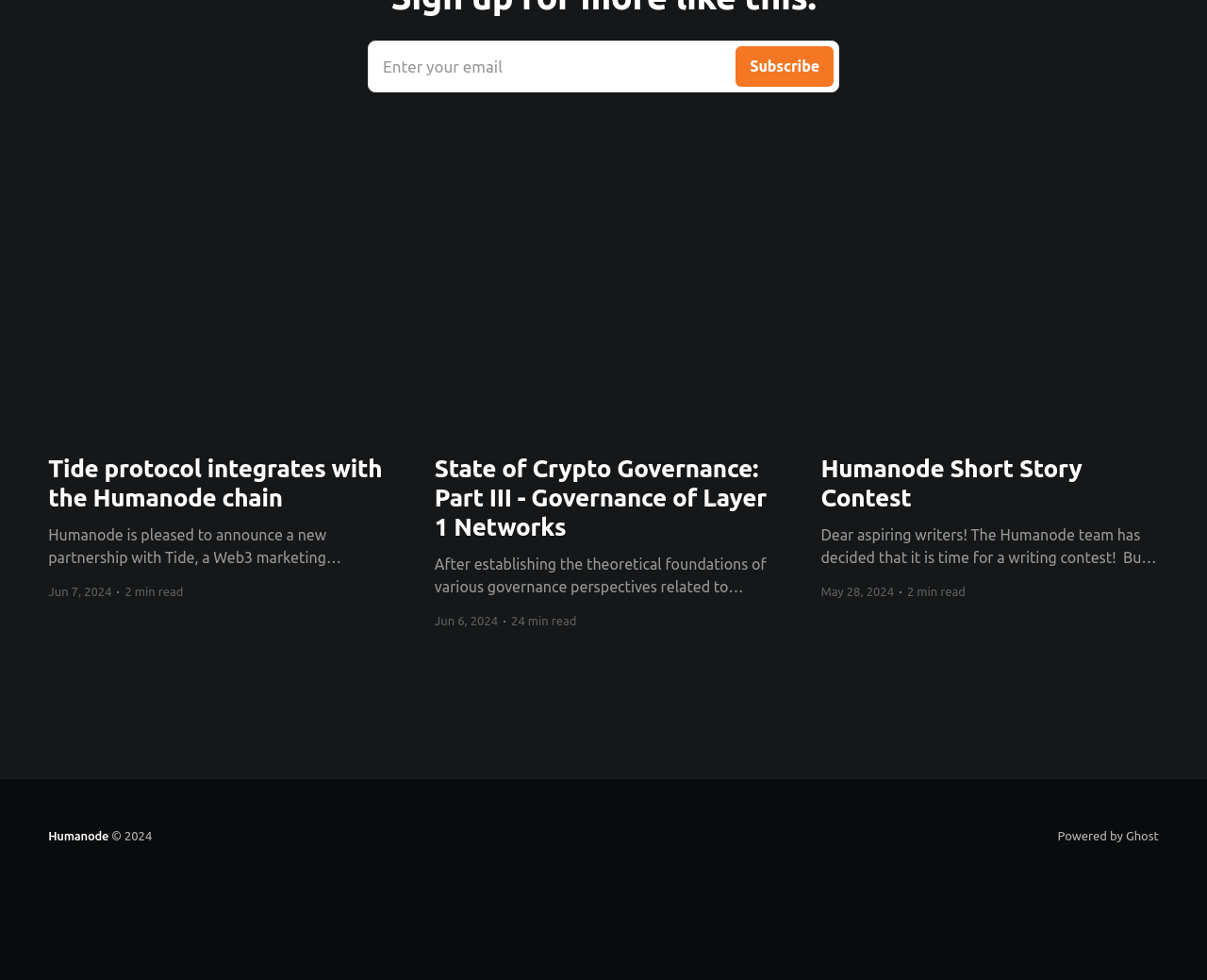Please identify the bounding box coordinates of the element I need to click to follow this instruction: "Participate in the Humanode Short Story Contest".

[0.68, 0.242, 0.96, 0.432]